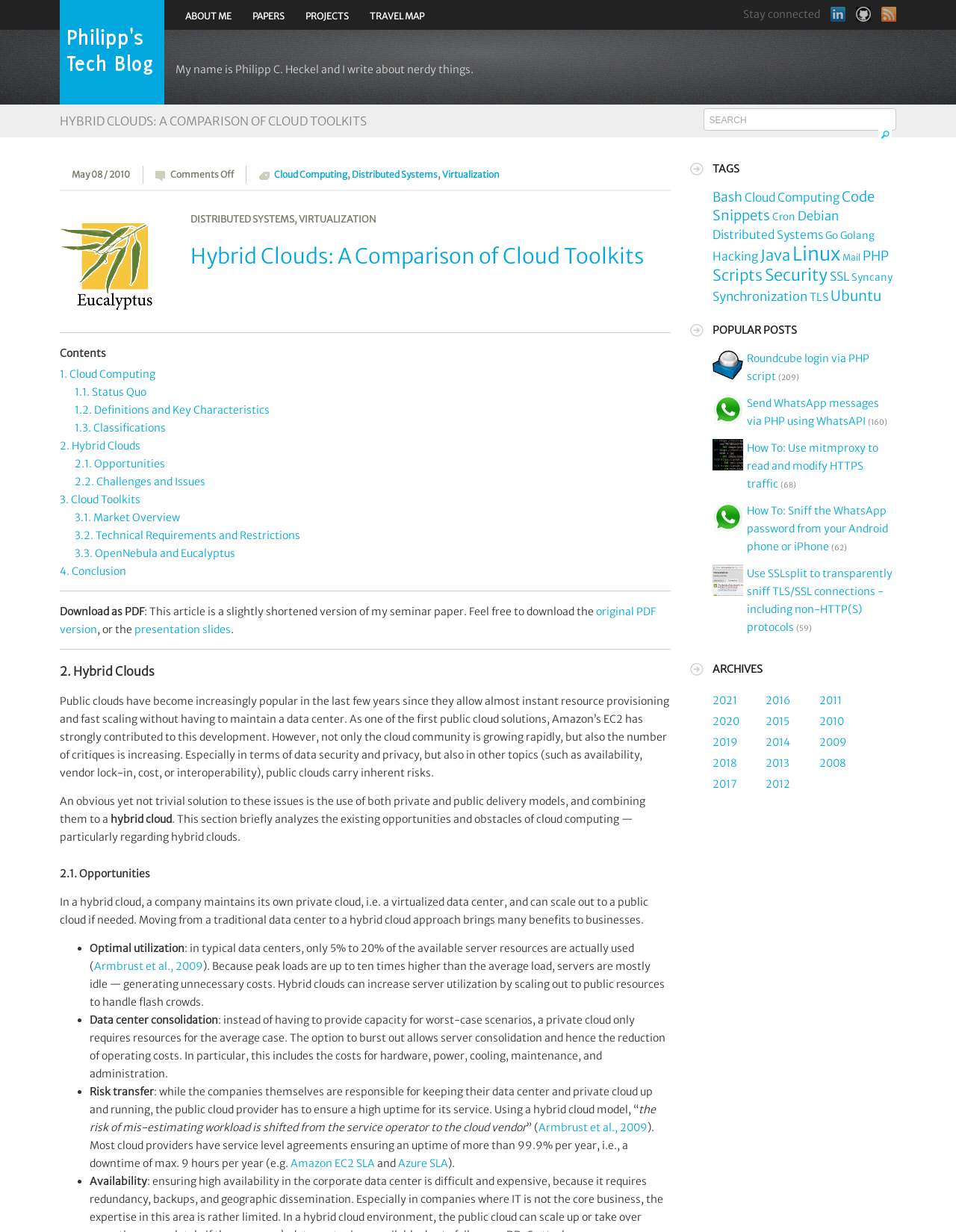Show the bounding box coordinates of the region that should be clicked to follow the instruction: "Check the presentation slides."

[0.141, 0.505, 0.241, 0.516]